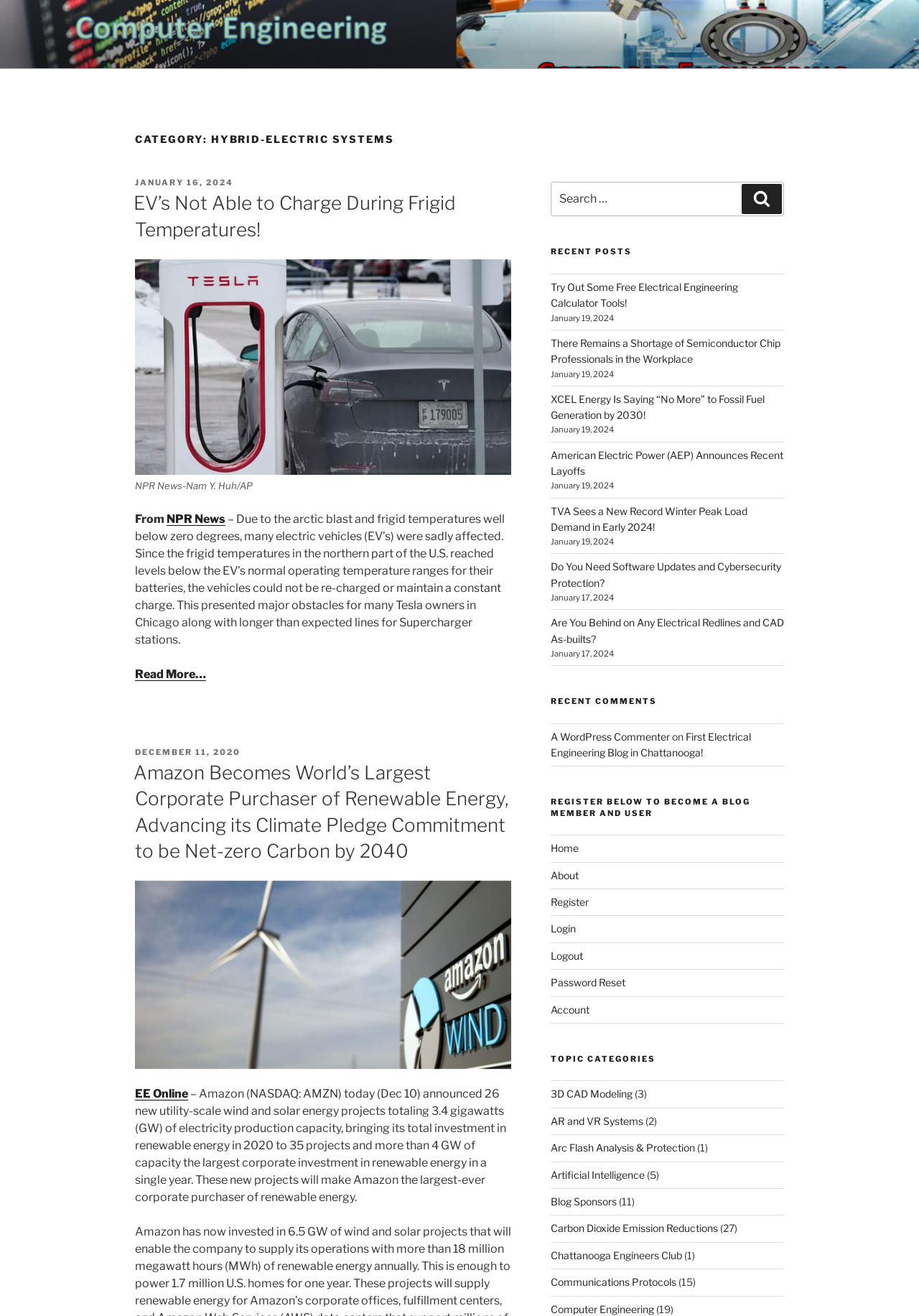Provide a single word or phrase answer to the question: 
What is the source of the news article 'Amazon Becomes World’s Largest Corporate Purchaser of Renewable Energy, Advancing its Climate Pledge Commitment to be Net-zero Carbon by 2040'?

NPR News